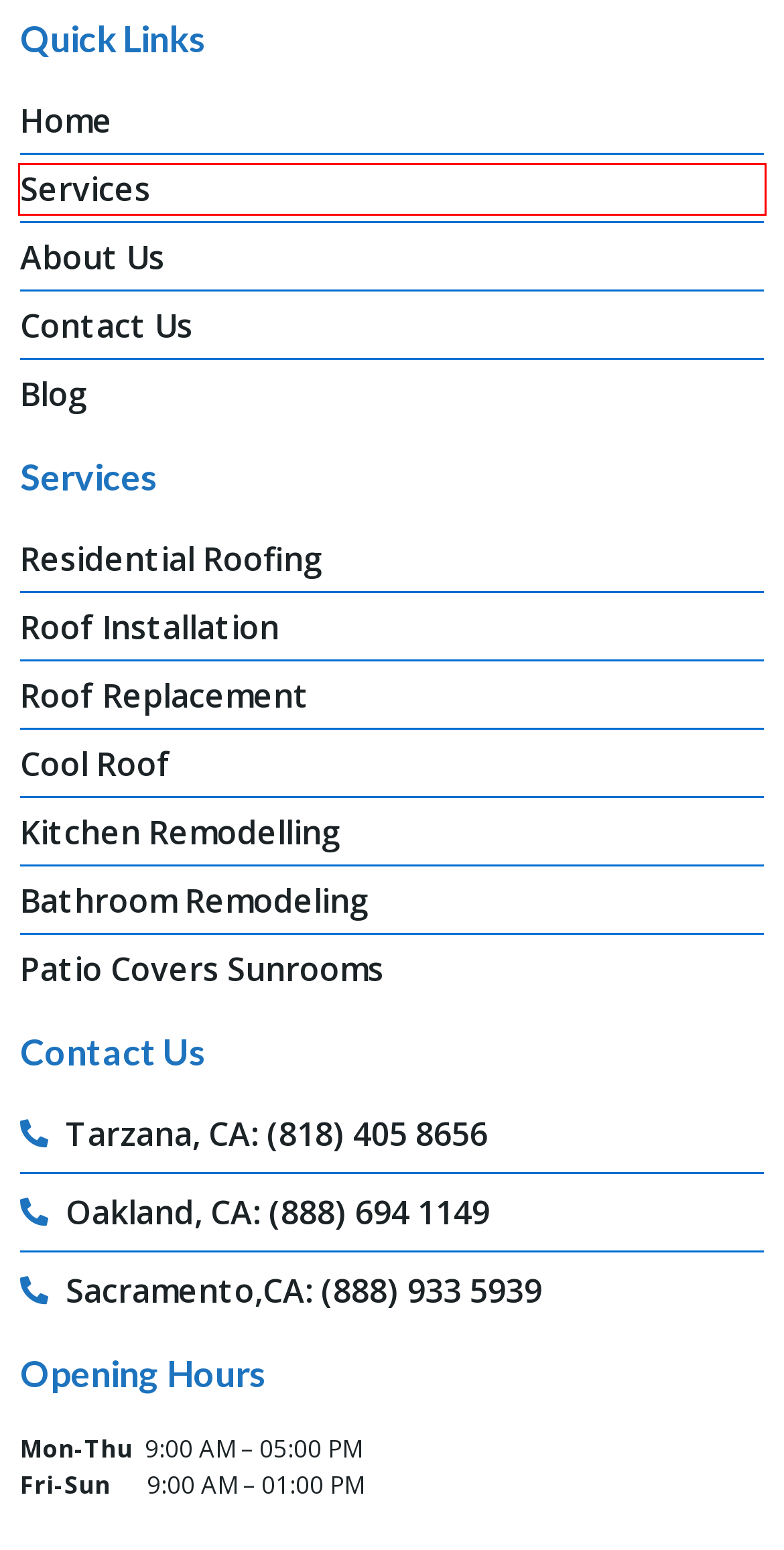Inspect the provided webpage screenshot, concentrating on the element within the red bounding box. Select the description that best represents the new webpage after you click the highlighted element. Here are the candidates:
A. Kitchen Remodelling - Citywide Roofing and Remodeling
B. Bathroom Remodelling - Citywide Roofing and Remodeling
C. About Us - Citywide Roofing and Remodeling
D. Residential roofing services - Citywide Roofing and Remodeling
E. Roof Installation - Citywide Roofing and Remodeling
F. Blog - Citywide Roofing and Remodeling
G. Roof Replacement - Citywide Roofing and Remodeling
H. Services - Citywide Roofing and Remodeling

H